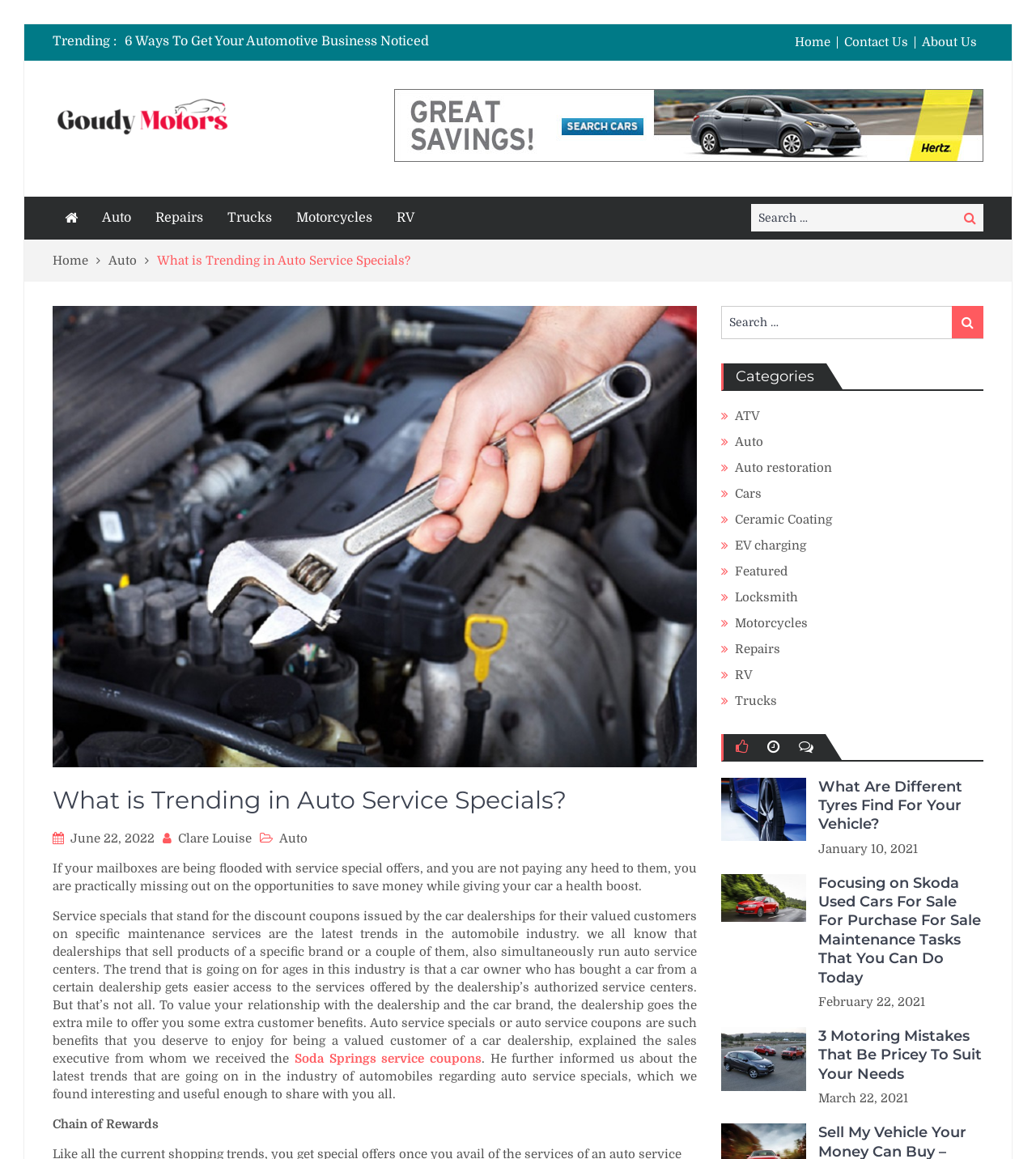Identify the bounding box coordinates of the area you need to click to perform the following instruction: "Go to the 'Home' page".

[0.761, 0.031, 0.809, 0.042]